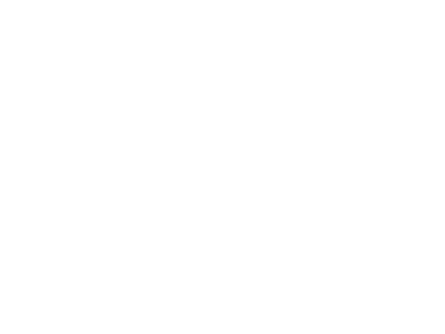Please answer the following question using a single word or phrase: What is the primary function of 'Synergy' besides aesthetic appeal?

Enhancing acoustics